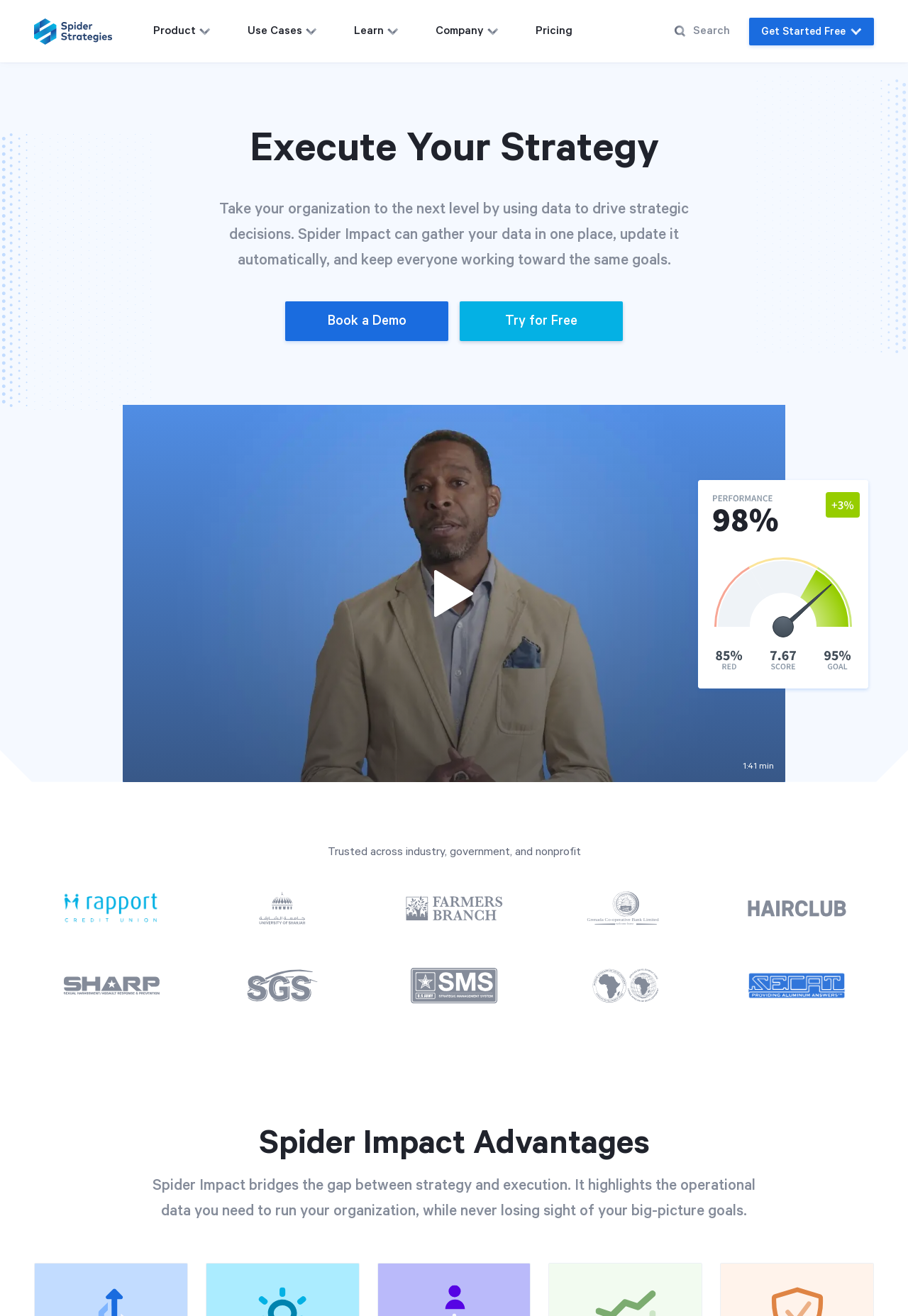Specify the bounding box coordinates of the element's area that should be clicked to execute the given instruction: "Try Spider Impact for free". The coordinates should be four float numbers between 0 and 1, i.e., [left, top, right, bottom].

[0.506, 0.229, 0.686, 0.259]